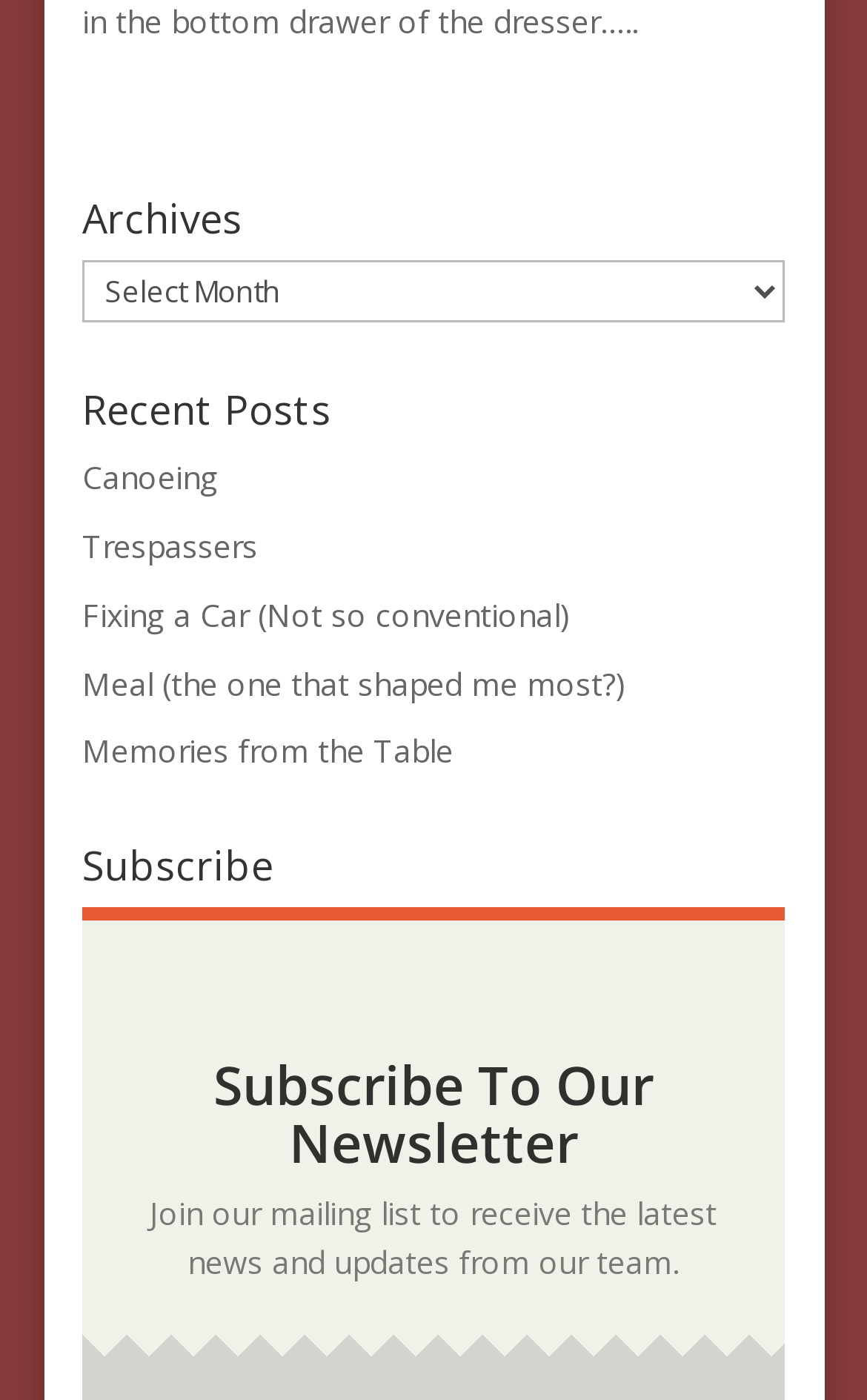What is the title of the newsletter?
Analyze the screenshot and provide a detailed answer to the question.

The title of the newsletter is 'Subscribe To Our Newsletter', which is indicated by the image and heading with the same text.